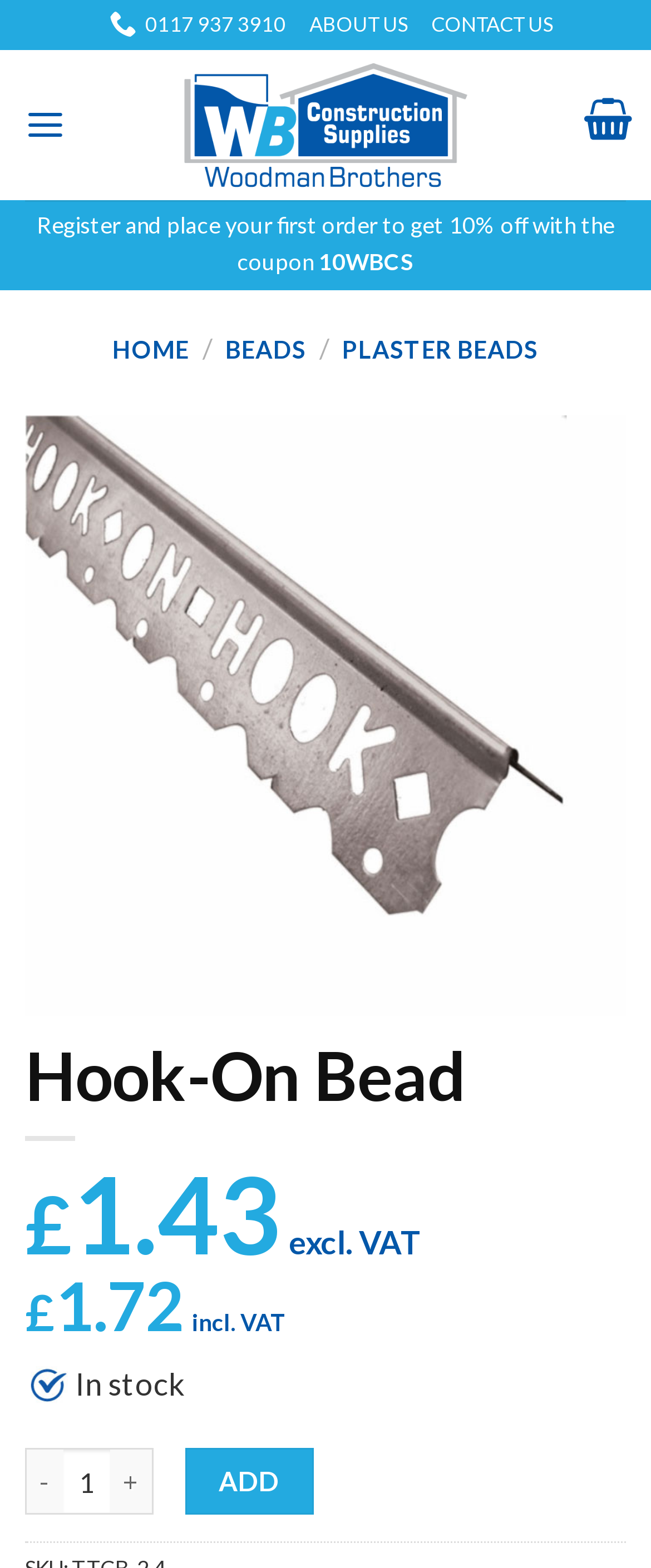Using the provided description: "Beads", find the bounding box coordinates of the corresponding UI element. The output should be four float numbers between 0 and 1, in the format [left, top, right, bottom].

[0.346, 0.213, 0.471, 0.231]